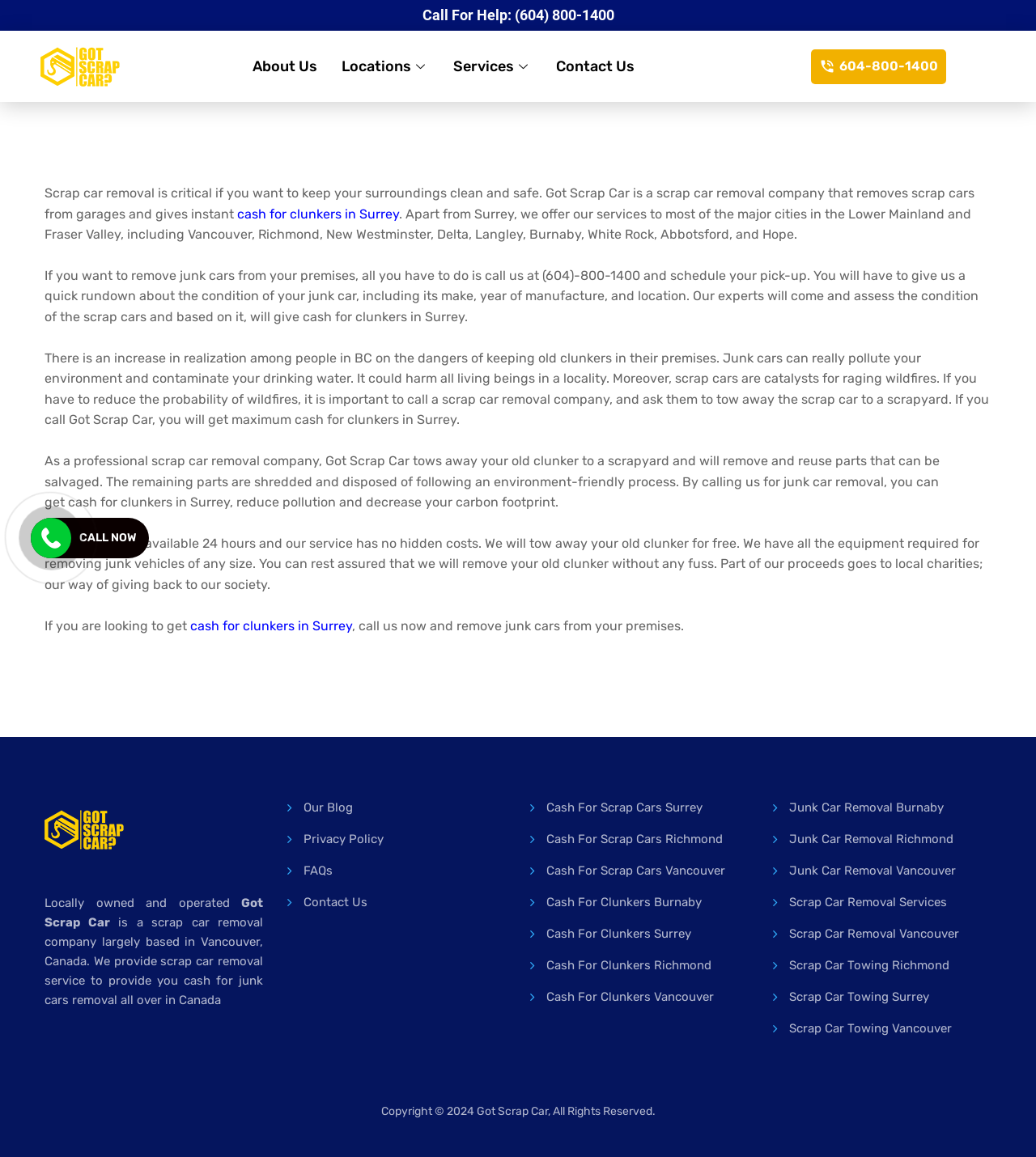Offer an extensive depiction of the webpage and its key elements.

This webpage is about Got Scrap Car, a scrap car removal company based in Vancouver, Canada. At the top of the page, there is a logo and a phone number, "Call For Help: (604) 800-1400", which is prominently displayed. Below the logo, there are several links to different sections of the website, including "About Us", "Locations", "Services", and "Contact Us".

The main content of the page is divided into several sections. The first section explains the importance of scrap car removal and how Got Scrap Car can help. It mentions that the company provides services to most major cities in the Lower Mainland and Fraser Valley, including Vancouver, Richmond, and Surrey.

The next section describes the process of removing junk cars from premises, including calling the company to schedule a pick-up and providing information about the car's condition. It also mentions that the company will give cash for clunkers in Surrey and other areas.

There are several paragraphs of text that discuss the benefits of using Got Scrap Car, including the environmental benefits of removing old cars and the company's commitment to donating to local charities.

At the bottom of the page, there are three columns of links to other sections of the website, including the company's blog, privacy policy, and FAQs. There are also links to specific services, such as cash for scrap cars in Surrey and junk car removal in Burnaby.

Finally, there is a copyright notice at the very bottom of the page, along with a link to the company's website.